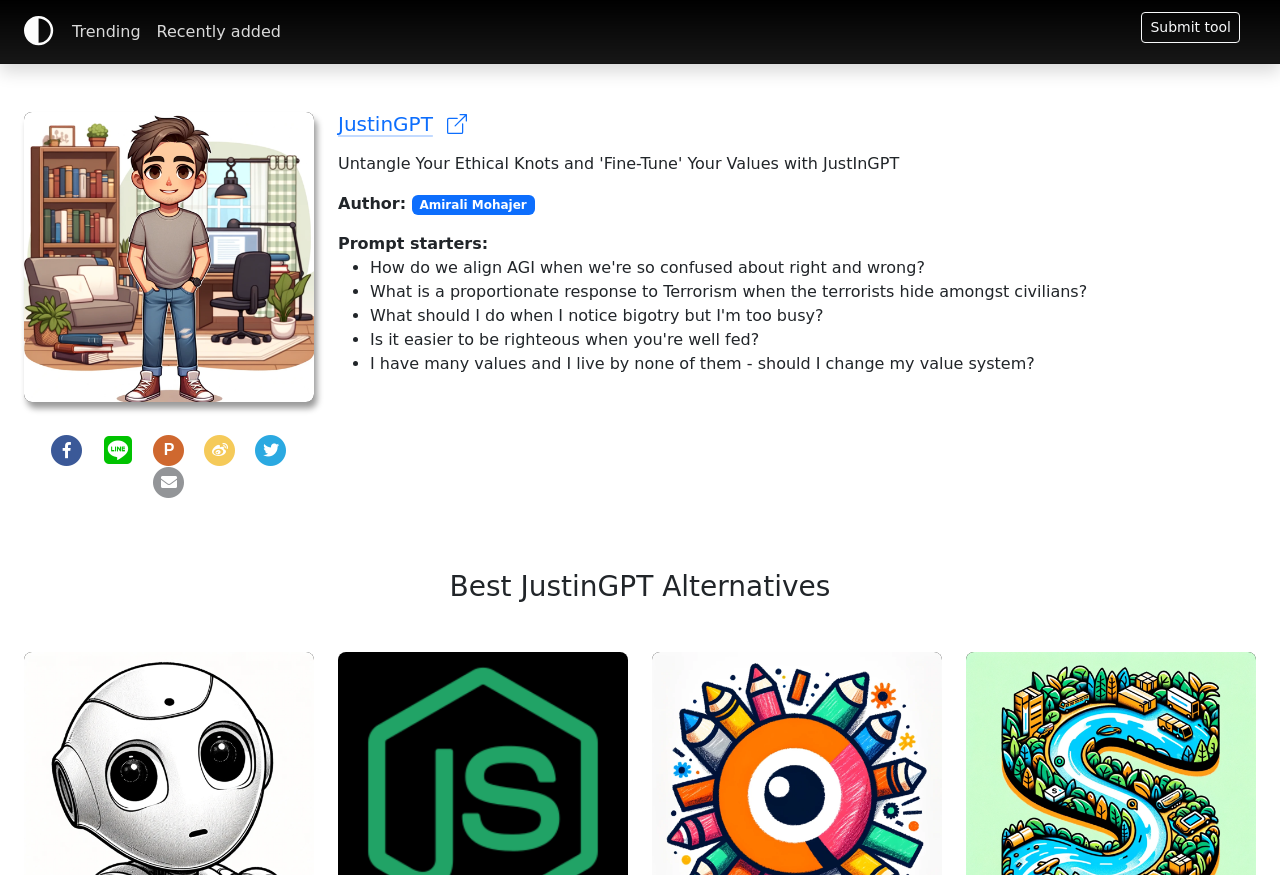What is the purpose of the image with the caption 'JustinGPT'?
Kindly offer a detailed explanation using the data available in the image.

I found the image with the caption 'JustinGPT' by looking at the 'JustinGPT' heading and its child elements. The image is likely the logo of JustinGPT, as it is placed next to the heading and has no other apparent function.